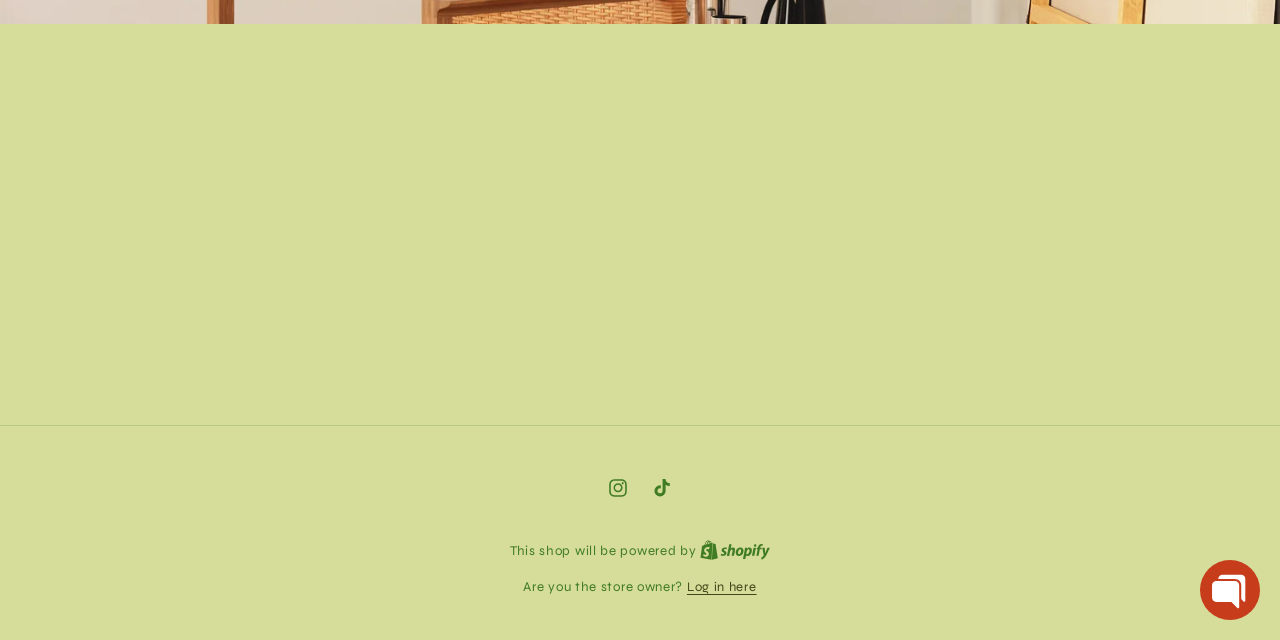Please determine the bounding box coordinates for the UI element described as: "aria-label="Open Chatway Messenger"".

[0.938, 0.875, 0.984, 0.969]